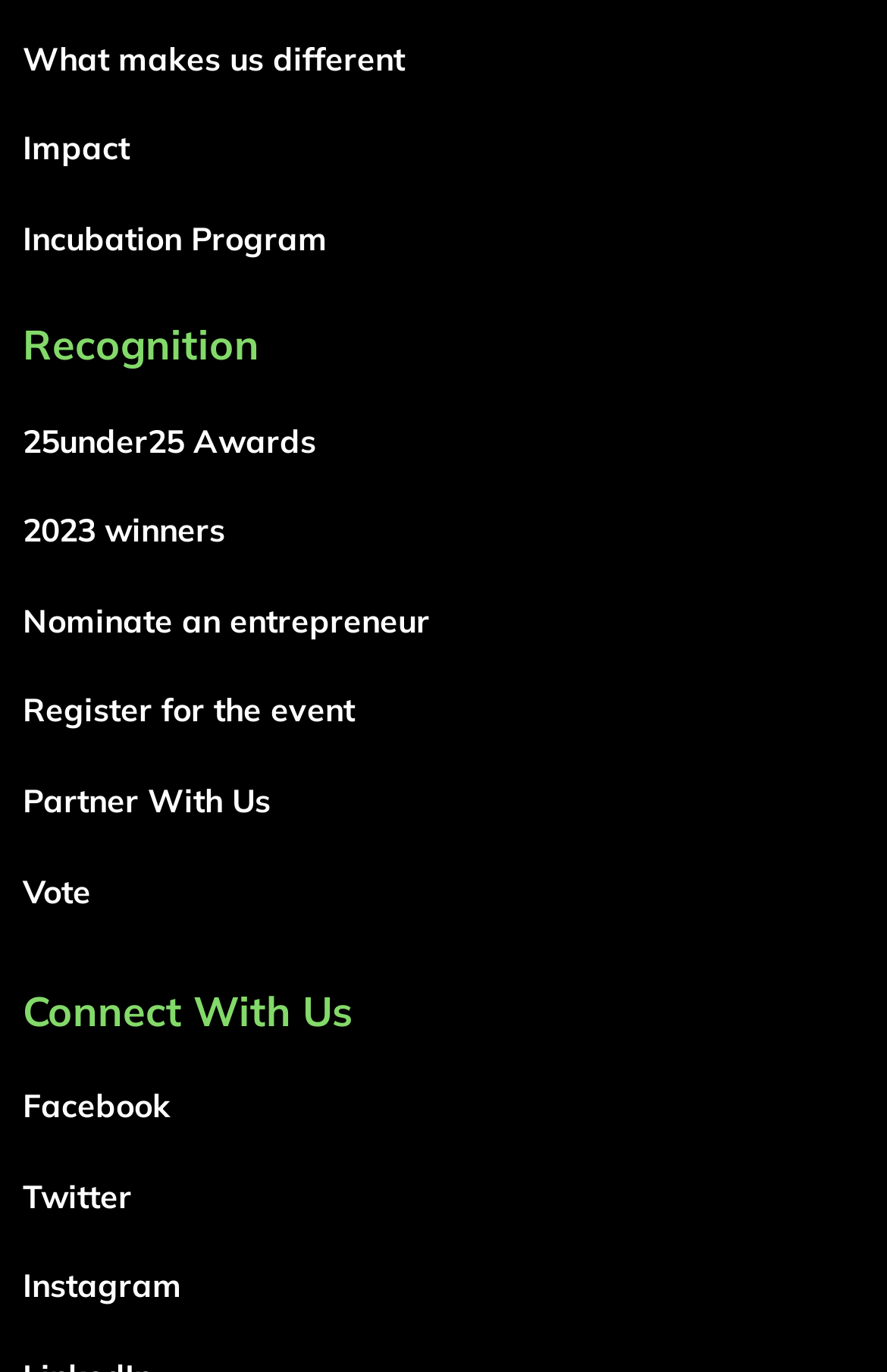Provide the bounding box coordinates of the HTML element described by the text: "Twitter".

[0.026, 0.857, 0.149, 0.887]